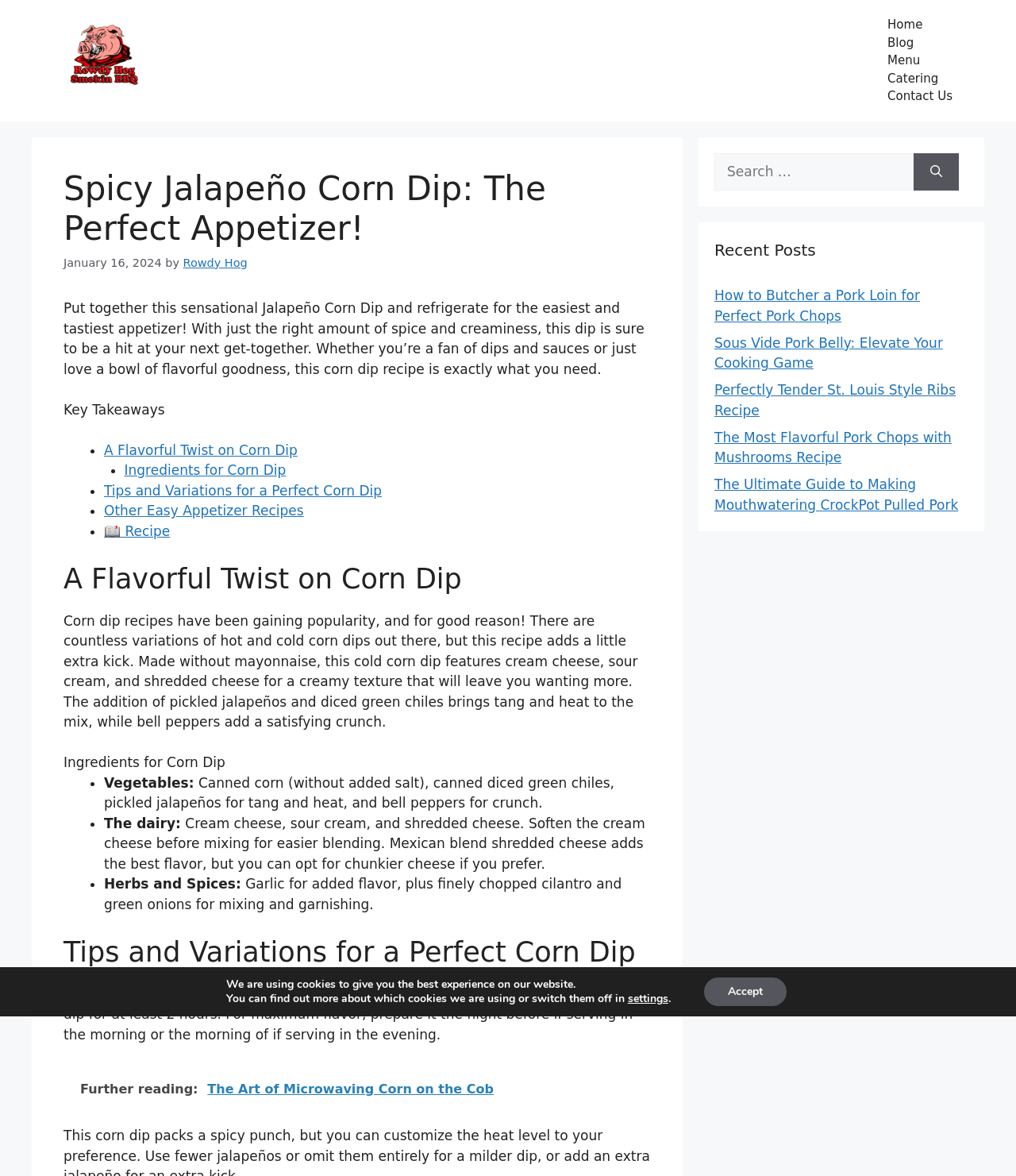What is the name of the website?
Please respond to the question with a detailed and thorough explanation.

I determined the answer by looking at the banner element at the top of the webpage, which contains the link 'Rowdy Hog Smokin BBQ'.